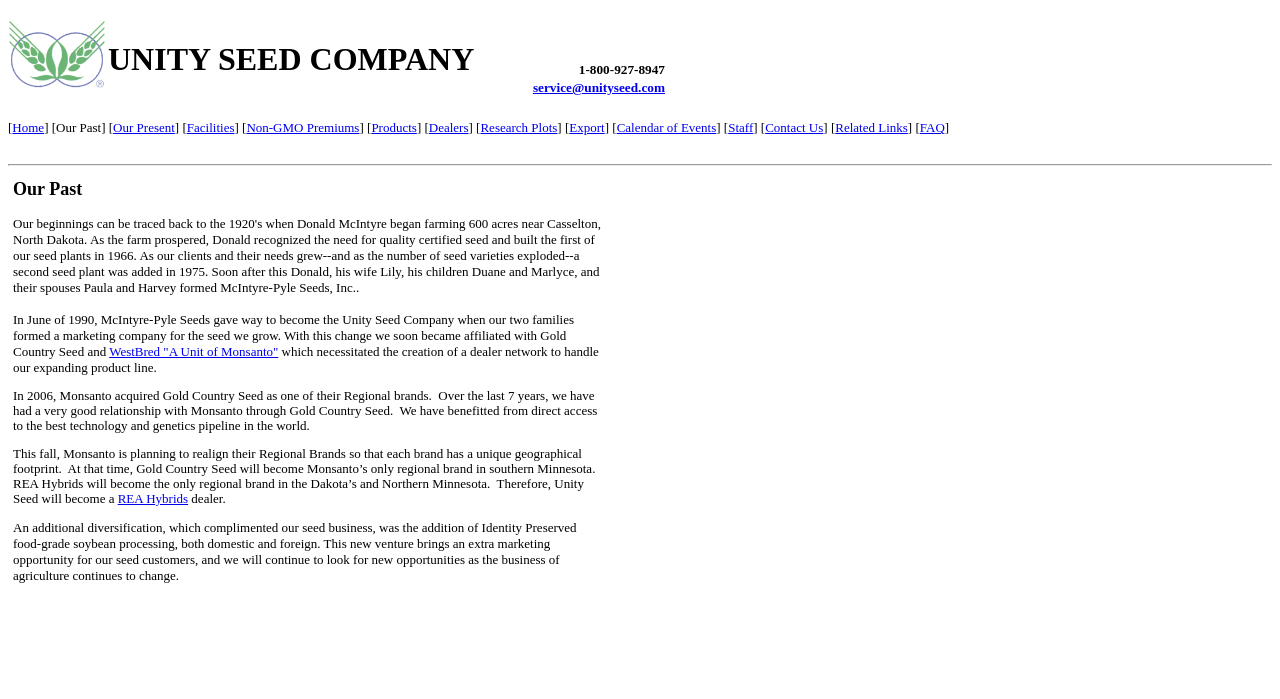What is the company's email address?
Analyze the image and deliver a detailed answer to the question.

The company's email address can be found in the top section of the webpage, next to the company name 'UNITY SEED COMPANY'. It is displayed as 'service@unityseed.com' and is also a clickable link.